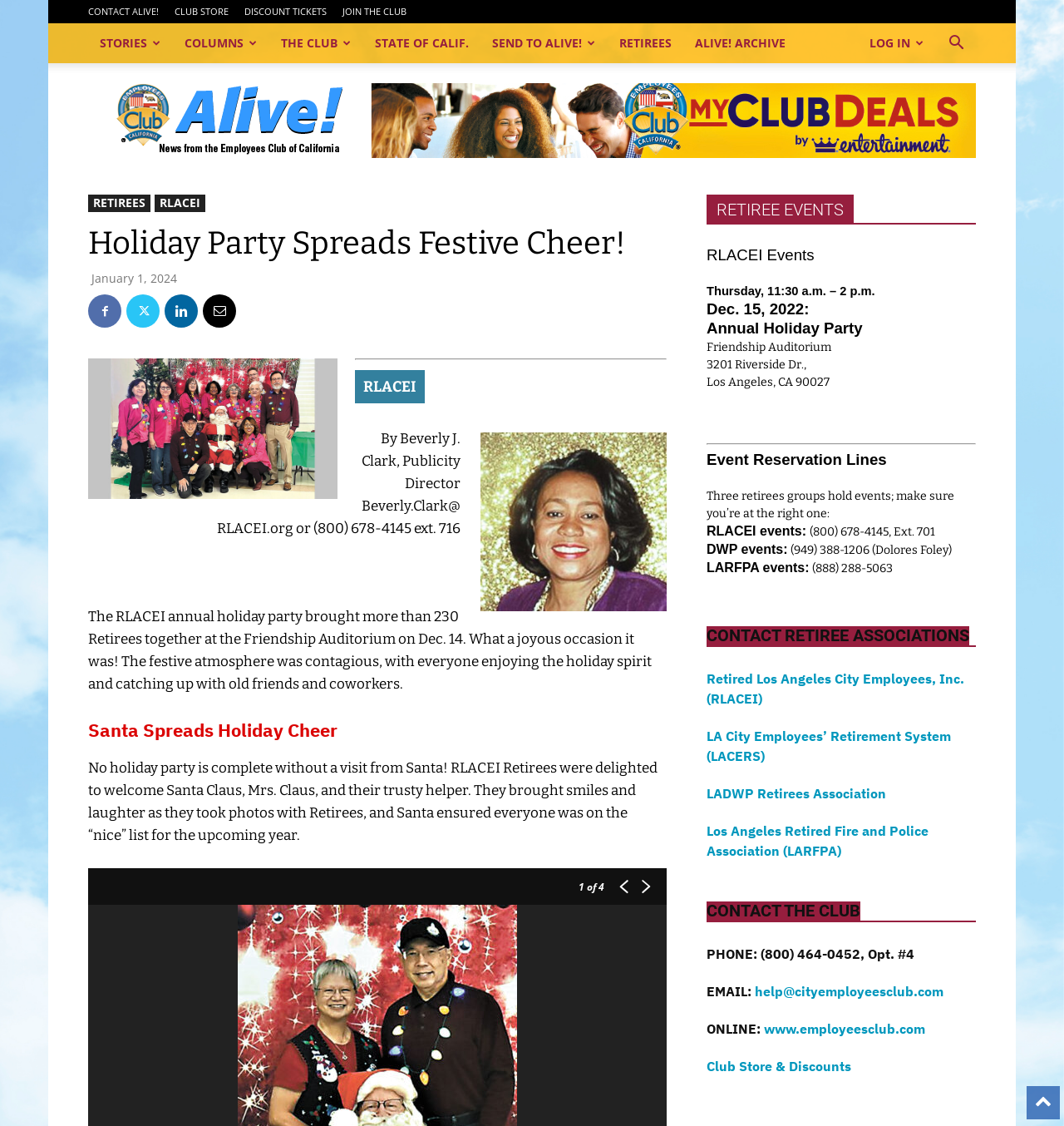Please find the bounding box coordinates of the element that must be clicked to perform the given instruction: "Click the 'LOG IN' link". The coordinates should be four float numbers from 0 to 1, i.e., [left, top, right, bottom].

[0.806, 0.021, 0.88, 0.056]